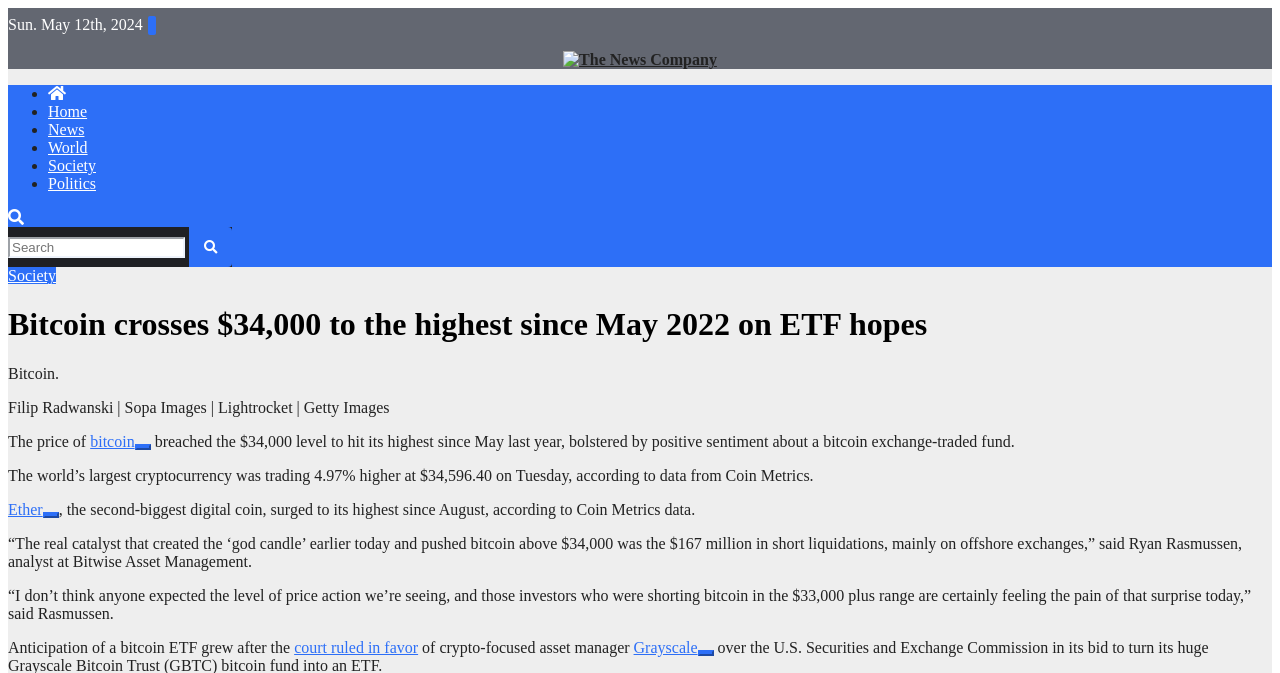Identify the bounding box coordinates of the part that should be clicked to carry out this instruction: "Search for something".

[0.006, 0.337, 0.181, 0.397]